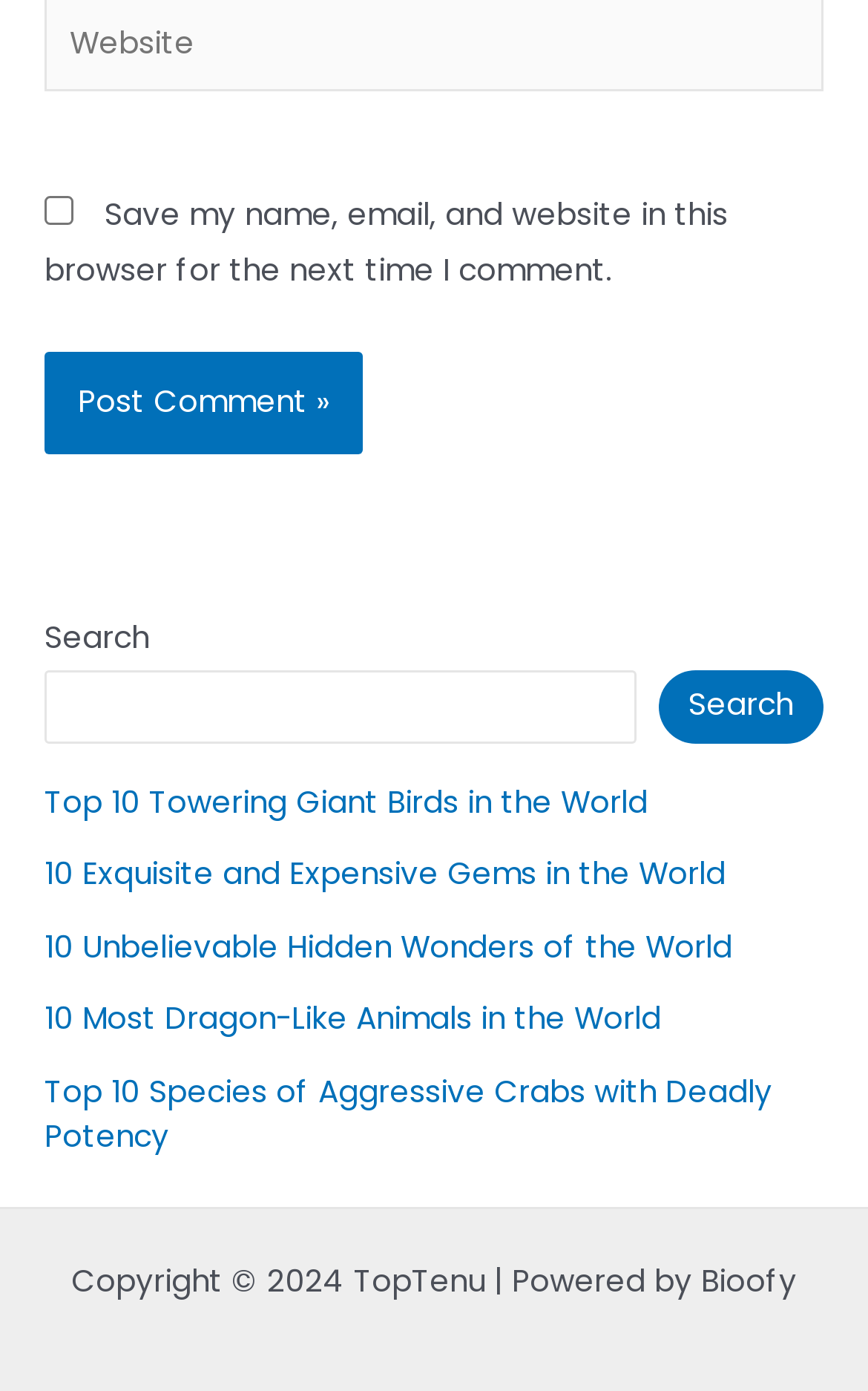What is the position of the 'Post Comment' button?
Carefully analyze the image and provide a detailed answer to the question.

The 'Post Comment' button is located below the comment box, and its bounding box coordinates indicate that it is positioned vertically below the comment box and horizontally centered.